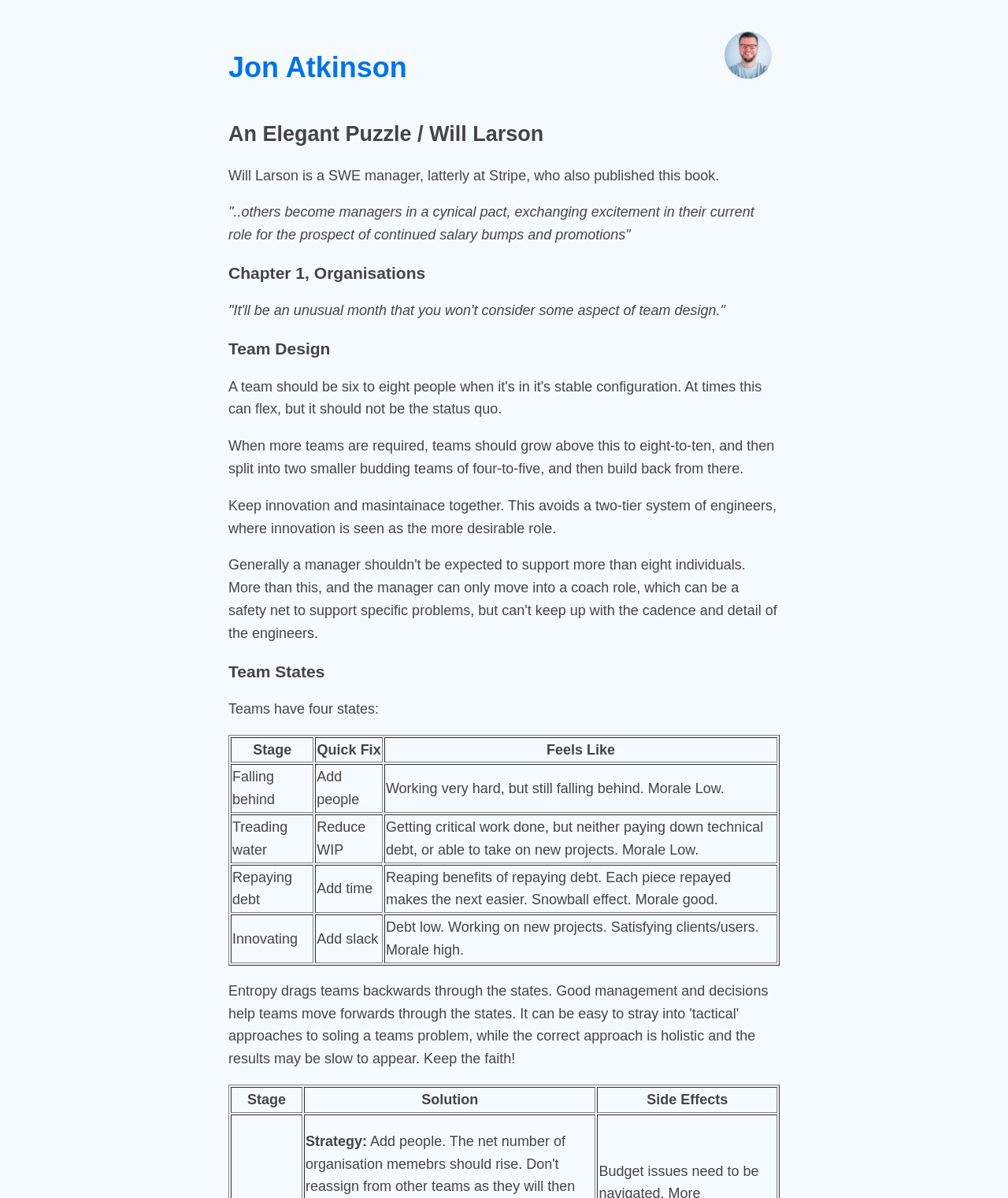From the screenshot, find the bounding box of the UI element matching this description: "Jon Atkinson". Supply the bounding box coordinates in the form [left, top, right, bottom], each a float between 0 and 1.

[0.227, 0.043, 0.404, 0.07]